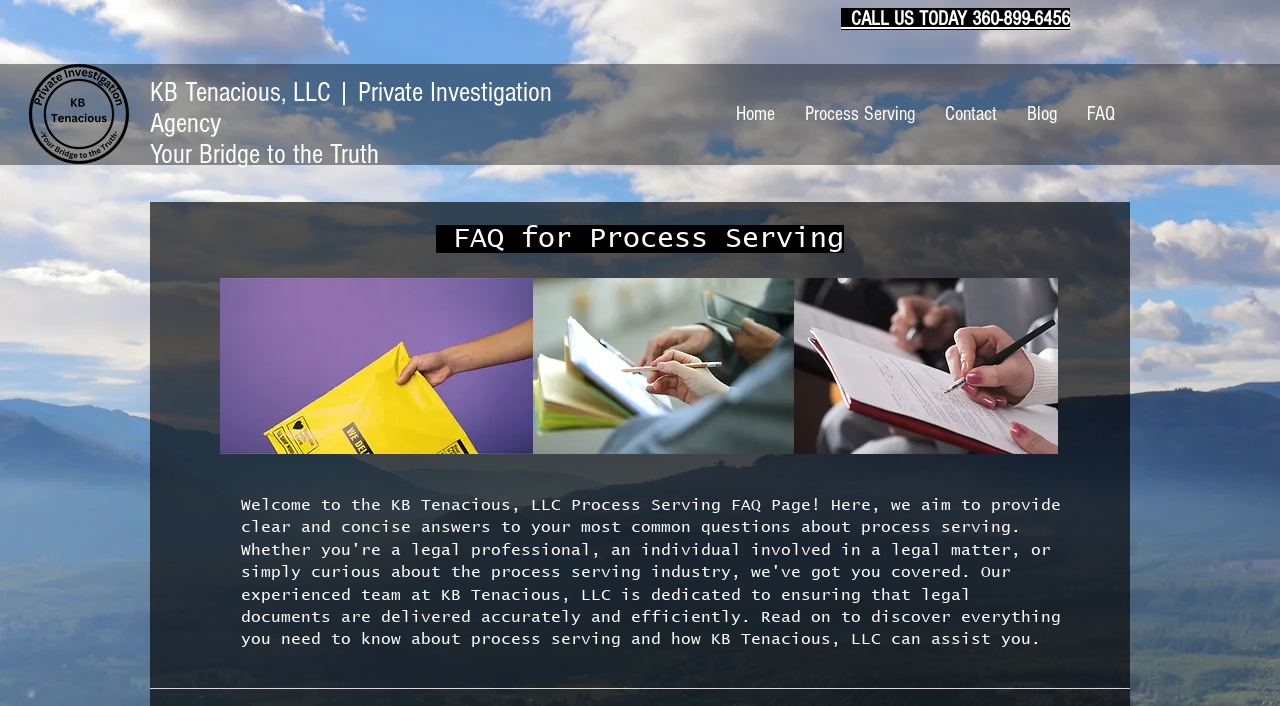Answer the question in a single word or phrase:
How many images are on the page?

3